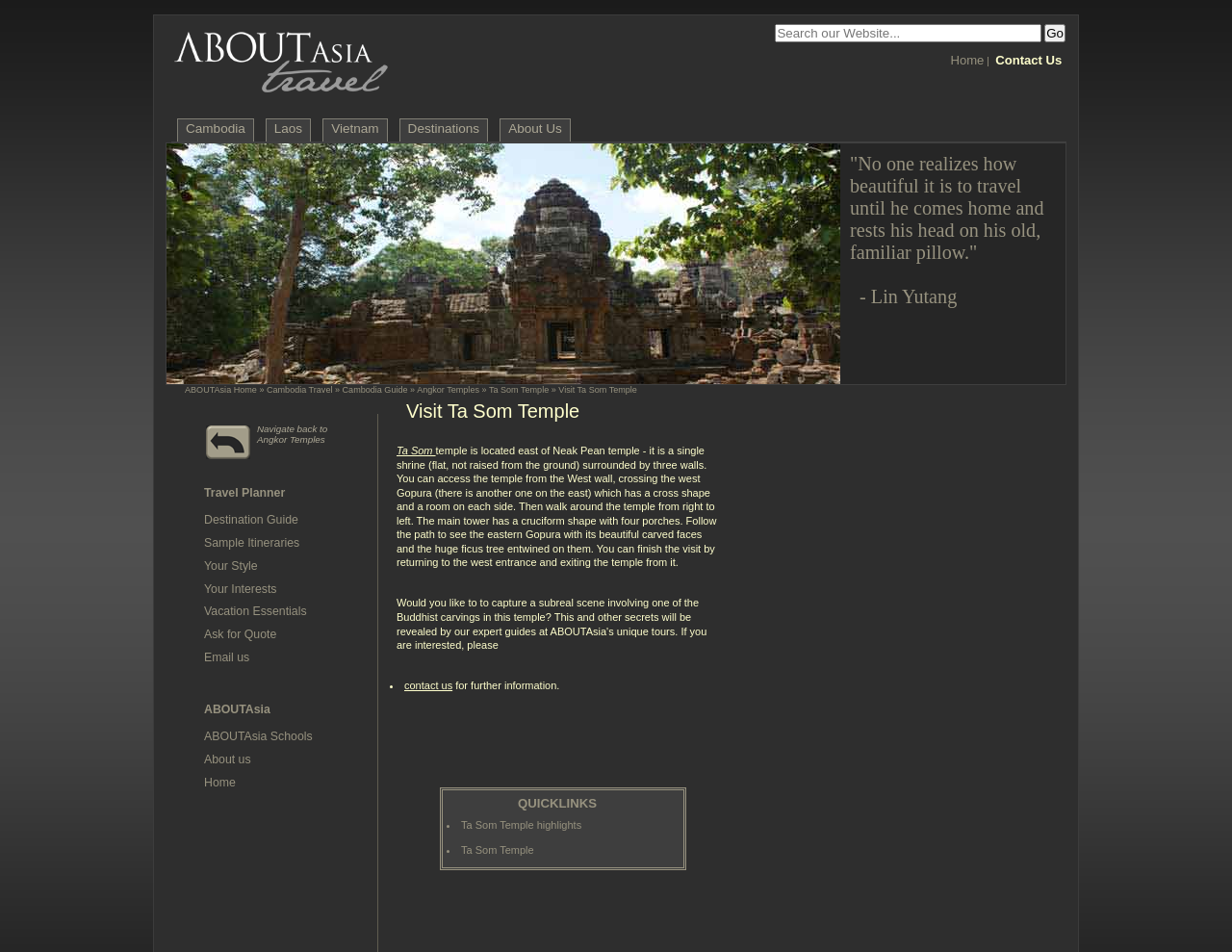Highlight the bounding box coordinates of the region I should click on to meet the following instruction: "Visit the 'UltiUber Life' homepage".

None